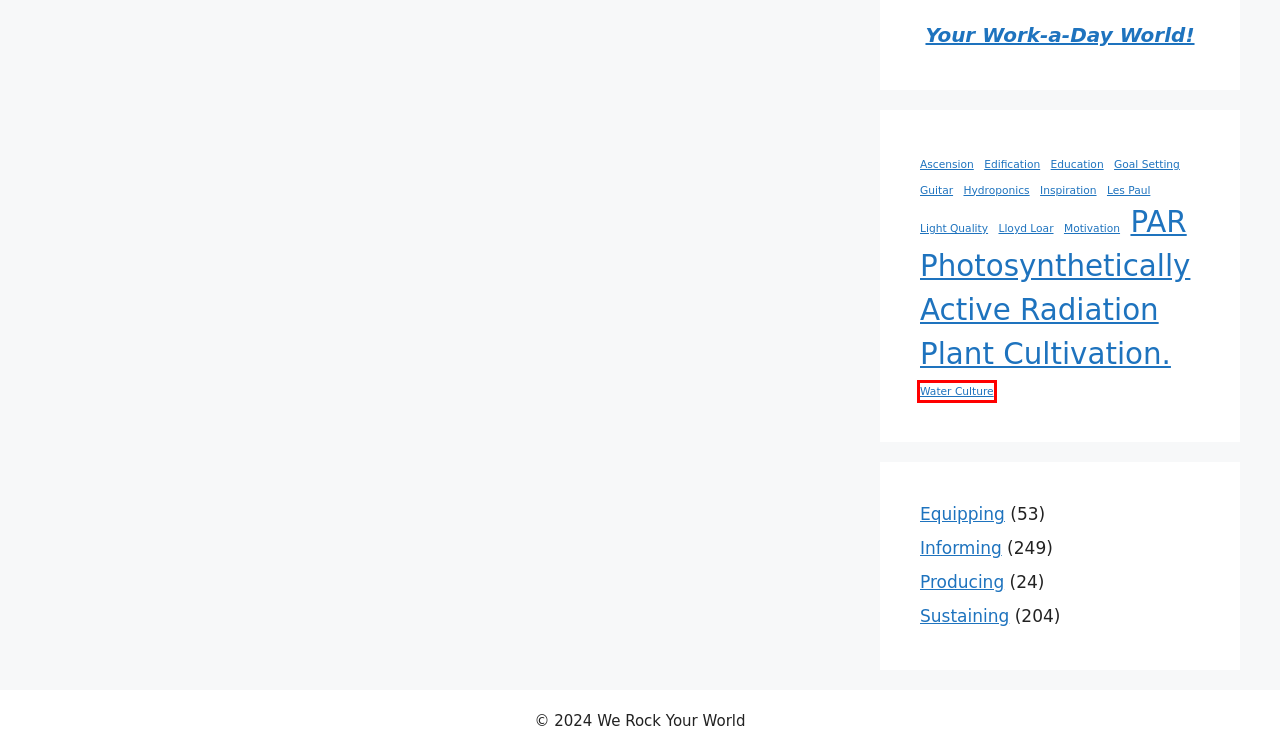Inspect the screenshot of a webpage with a red rectangle bounding box. Identify the webpage description that best corresponds to the new webpage after clicking the element inside the bounding box. Here are the candidates:
A. Sustaining - We Rock Your World!
B. Les Paul - We Rock Your World!
C. Informing - We Rock Your World!
D. Water Culture - We Rock Your World!
E. Plant Cultivation. - We Rock Your World!
F. Motivation - We Rock Your World!
G. Hydroponics - We Rock Your World!
H. Inspiration - We Rock Your World!

D